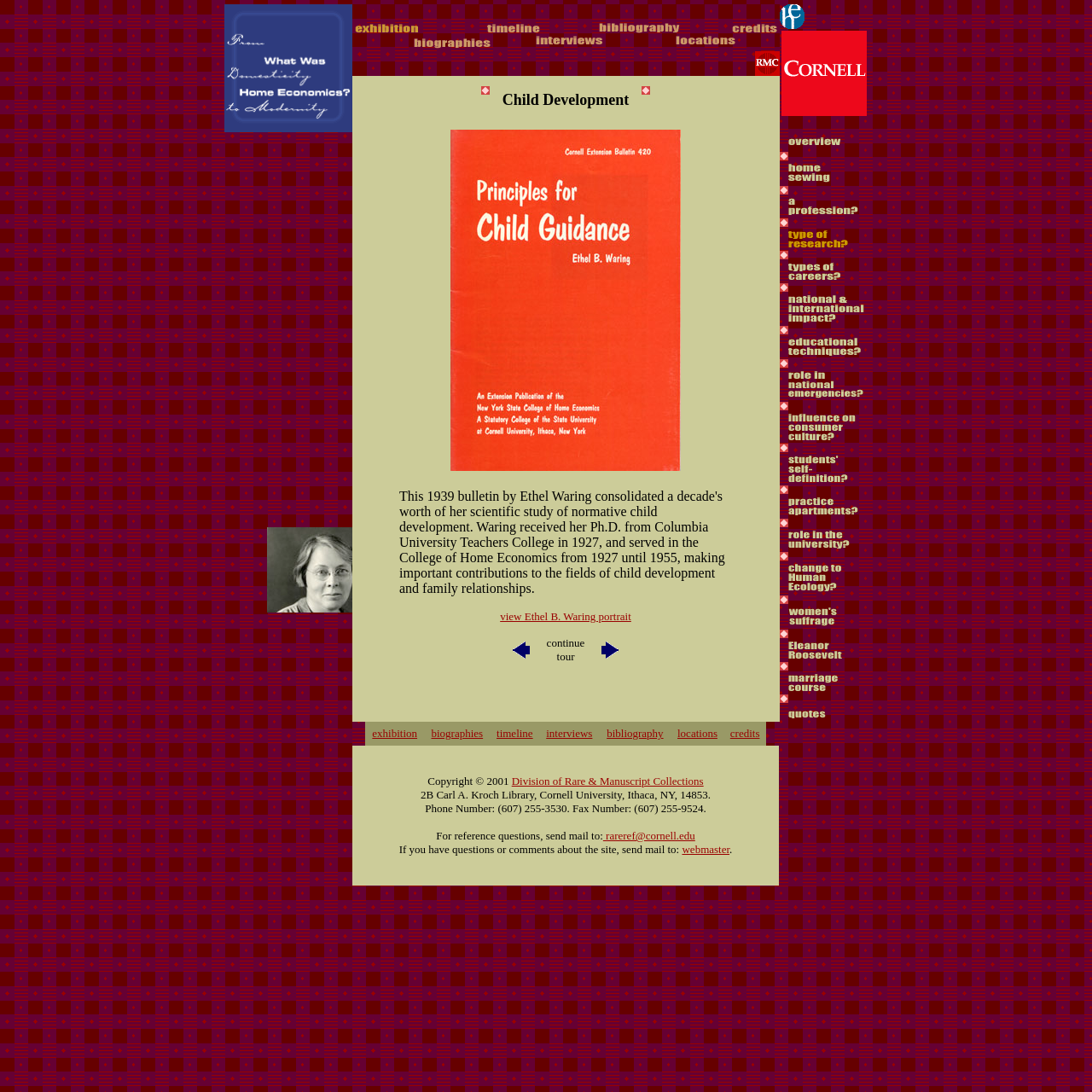Locate the bounding box coordinates of the UI element described by: "alt="type of research?" name="research"". The bounding box coordinates should consist of four float numbers between 0 and 1, i.e., [left, top, right, bottom].

[0.722, 0.216, 0.776, 0.229]